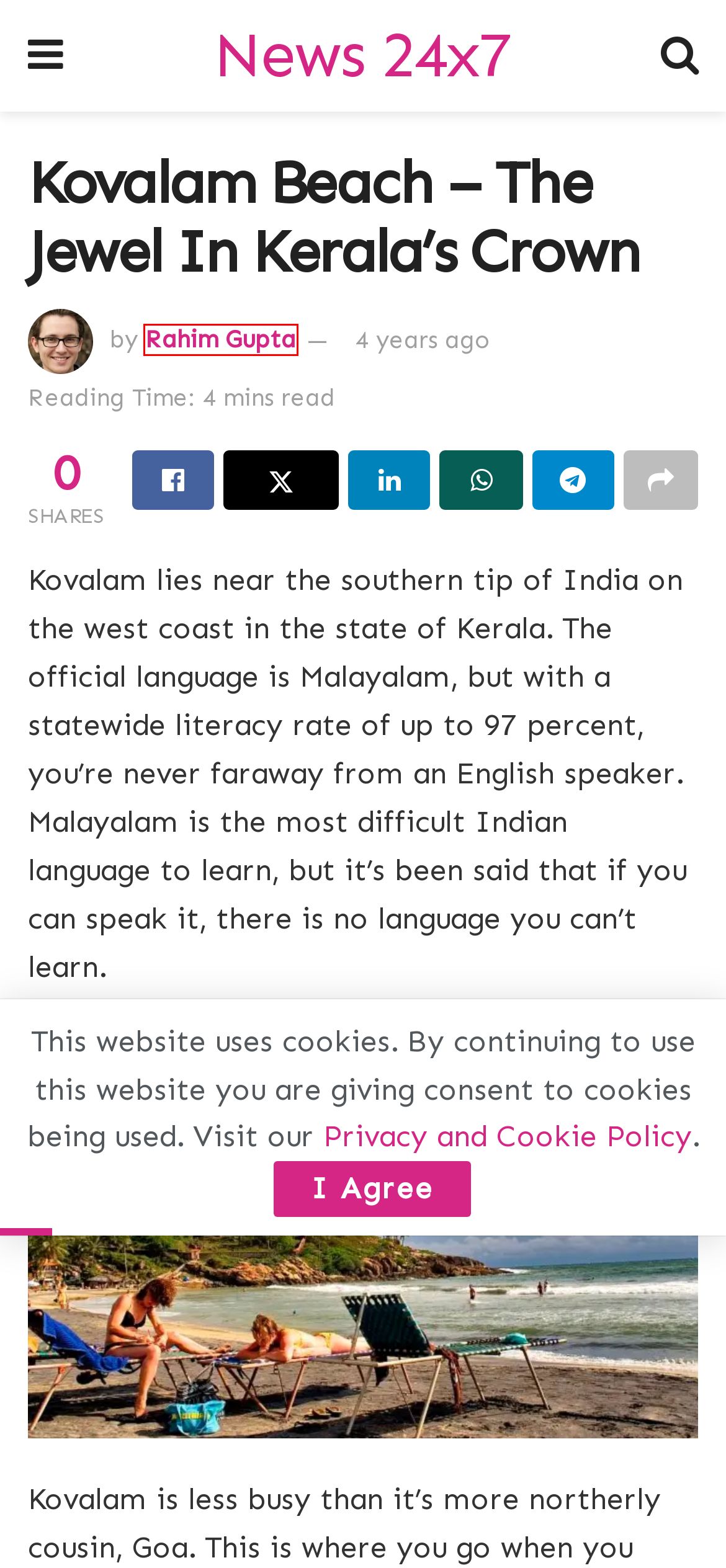You’re provided with a screenshot of a webpage that has a red bounding box around an element. Choose the best matching webpage description for the new page after clicking the element in the red box. The options are:
A. Exposed Nerve in a Tooth: Understanding, Treatment, and Prevention
B. Rahim Gupta, Author at KeralaNews 24x7
C. Renting an RV for a Month: Ultimate Guide & Tips
D. PRIVACY POLICY
E. Exploration of 10 Hidden Gems: Offbeat Scuba Diving Destinations in India
F. ABOUT
G. CONTACT
H. Sports and Chocolate Relation

B